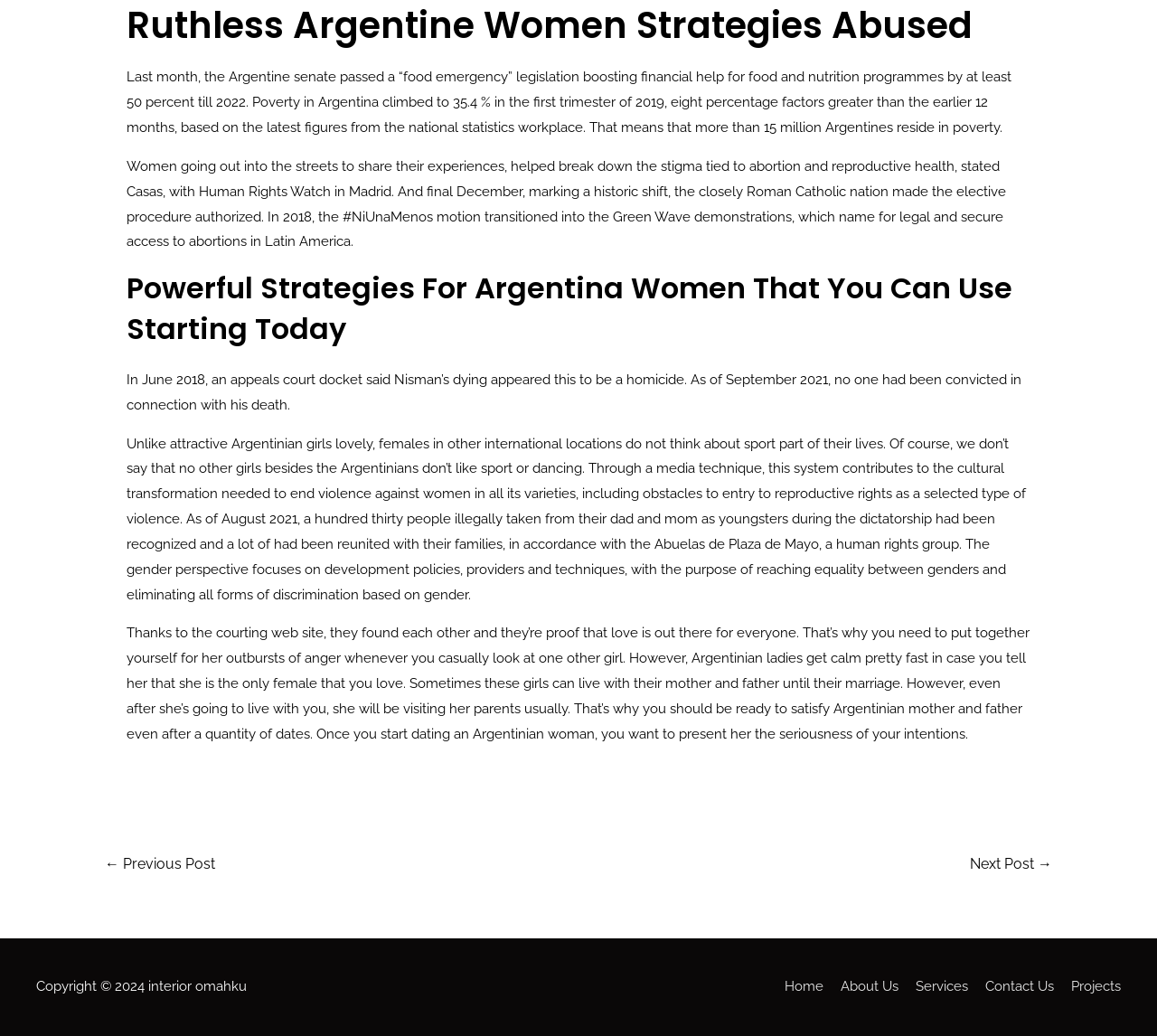Look at the image and write a detailed answer to the question: 
What is the name of the movement mentioned in the article?

The StaticText element with OCR text 'In 2018, the #NiUnaMenos motion transitioned into the Green Wave demonstrations, which name for legal and secure access to abortions in Latin America.' mentions the name of the movement as #NiUnaMenos.